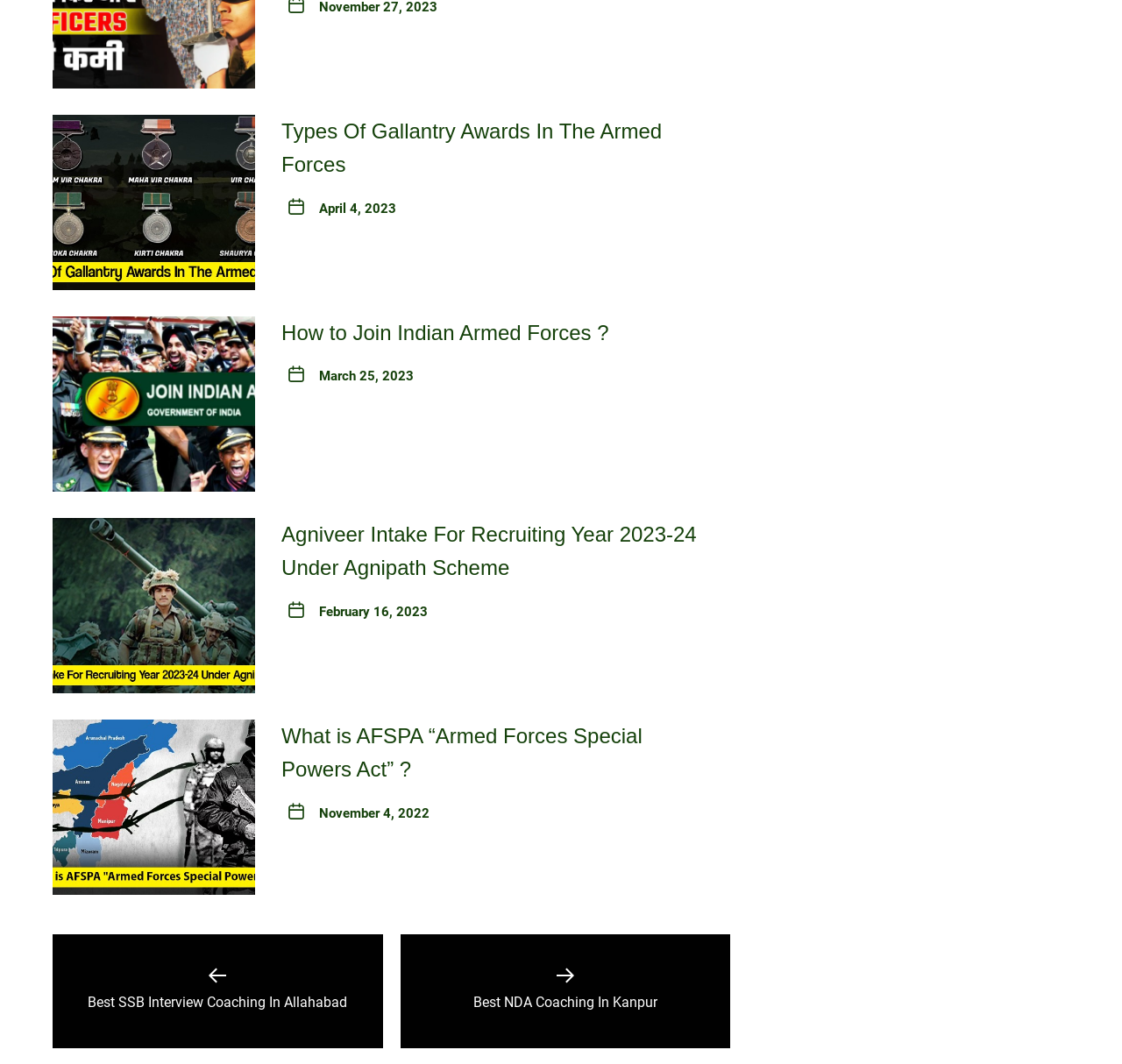Please provide a detailed answer to the question below based on the screenshot: 
What is the purpose of the 'Posts' navigation?

The 'Posts' navigation element has a heading element with the text 'Post navigation', which suggests that its purpose is to navigate between posts.